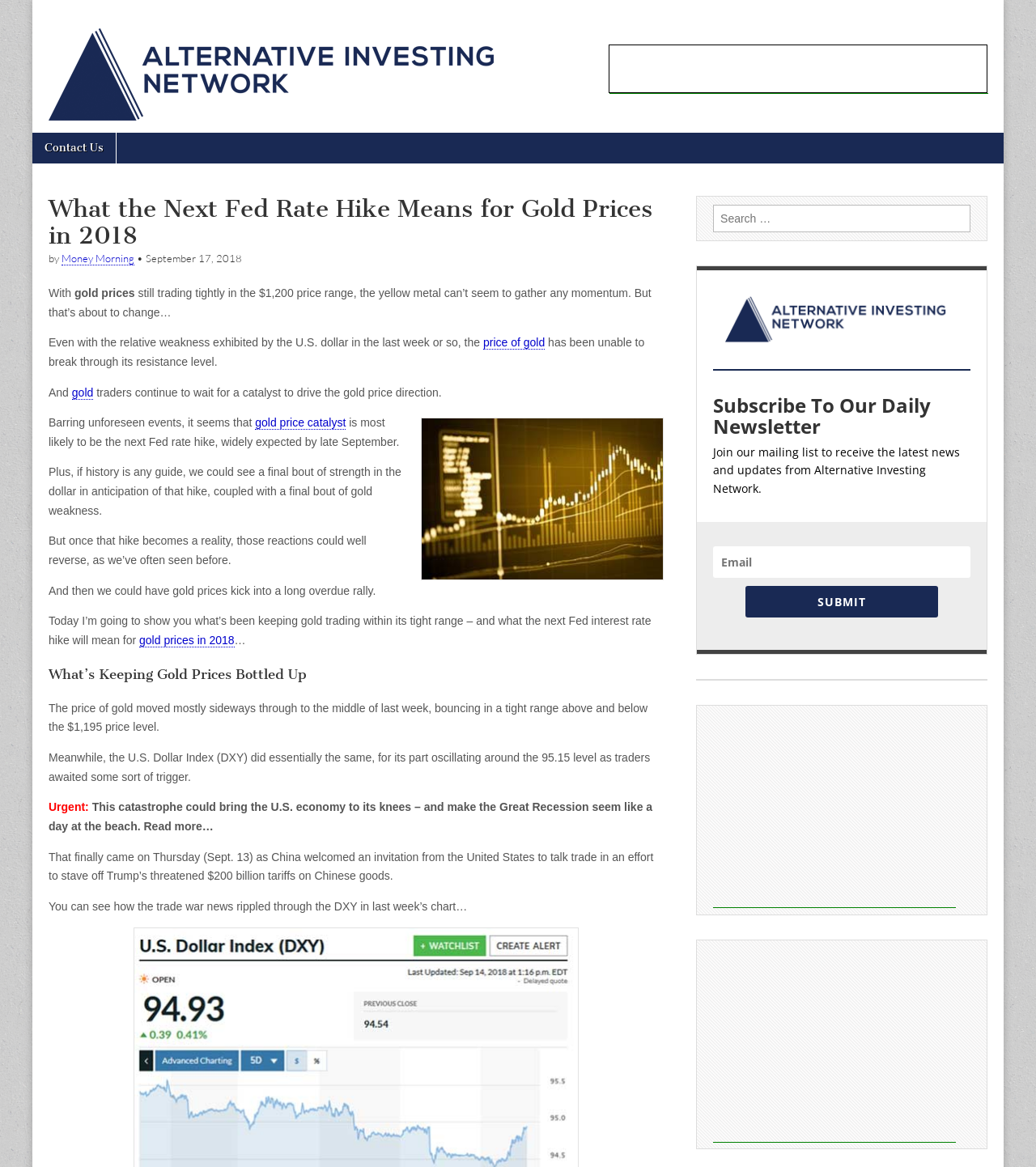Pinpoint the bounding box coordinates of the clickable area necessary to execute the following instruction: "Read more about the catastrophe". The coordinates should be given as four float numbers between 0 and 1, namely [left, top, right, bottom].

[0.139, 0.702, 0.206, 0.714]